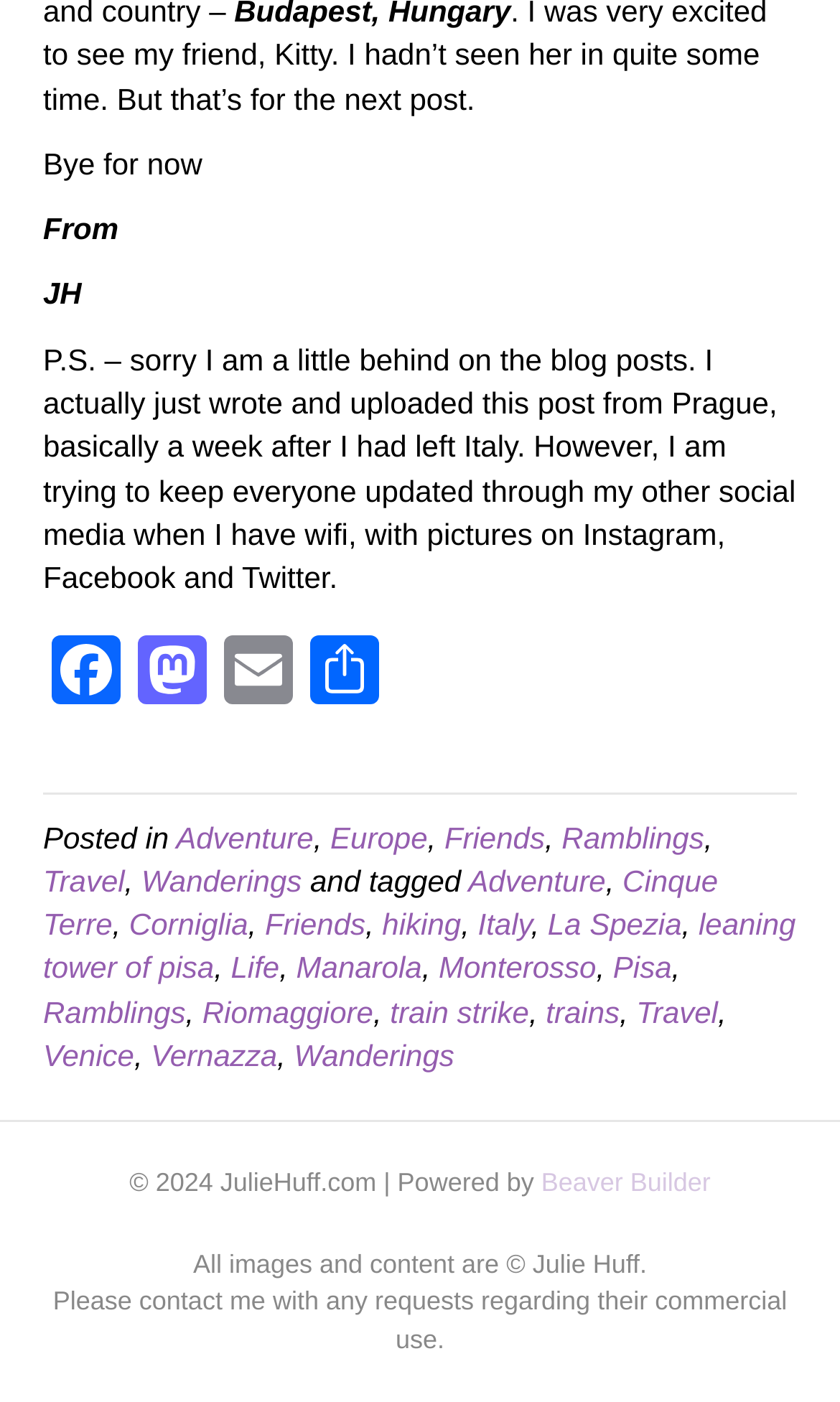Find the bounding box coordinates of the element's region that should be clicked in order to follow the given instruction: "View posts tagged with Adventure". The coordinates should consist of four float numbers between 0 and 1, i.e., [left, top, right, bottom].

[0.21, 0.585, 0.373, 0.609]